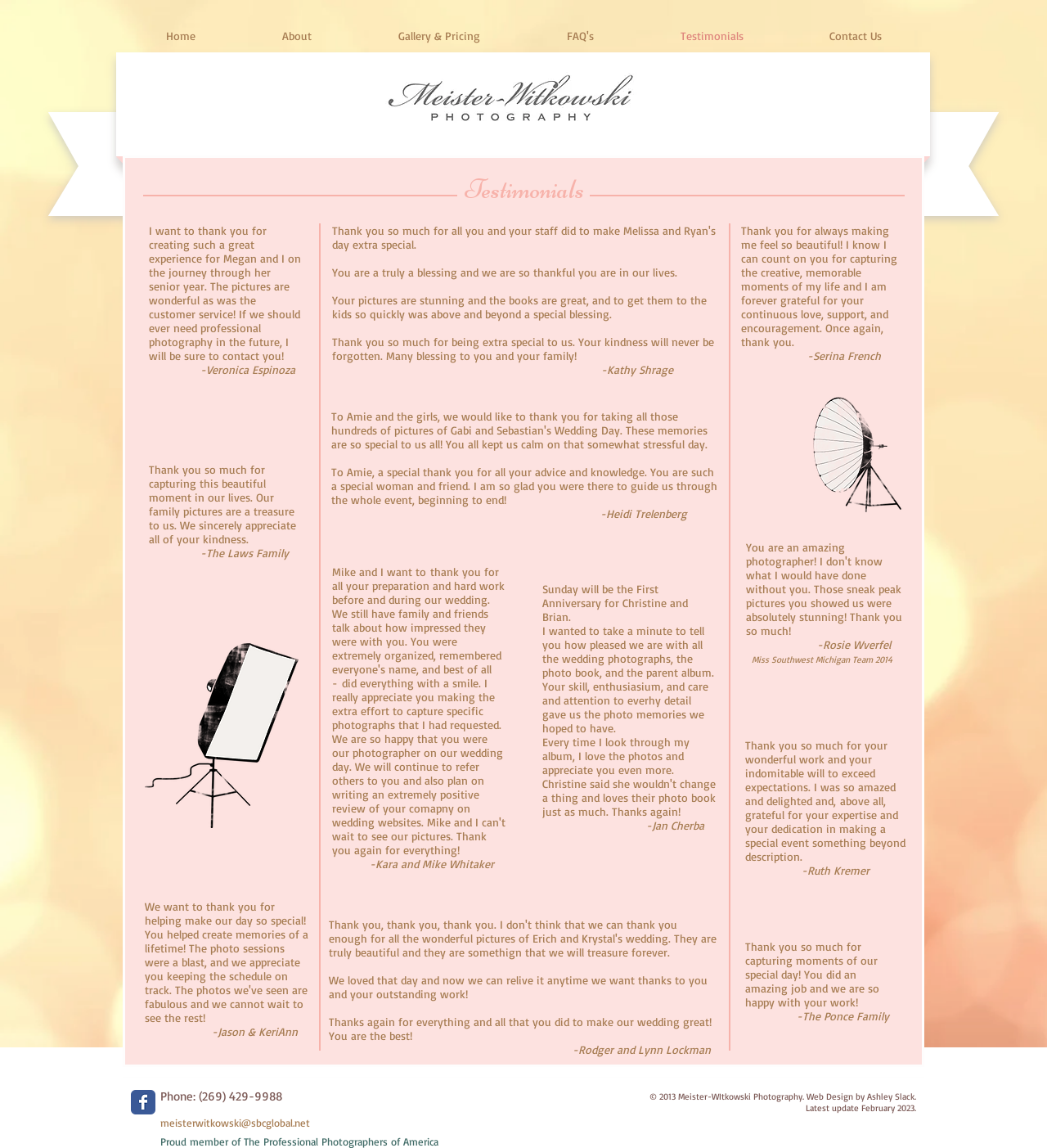Look at the image and answer the question in detail:
What organization is the photographer a proud member of?

At the very bottom of the webpage, in the content information section, it is mentioned that the photographer is a 'Proud member of The Professional Photographers of America'.